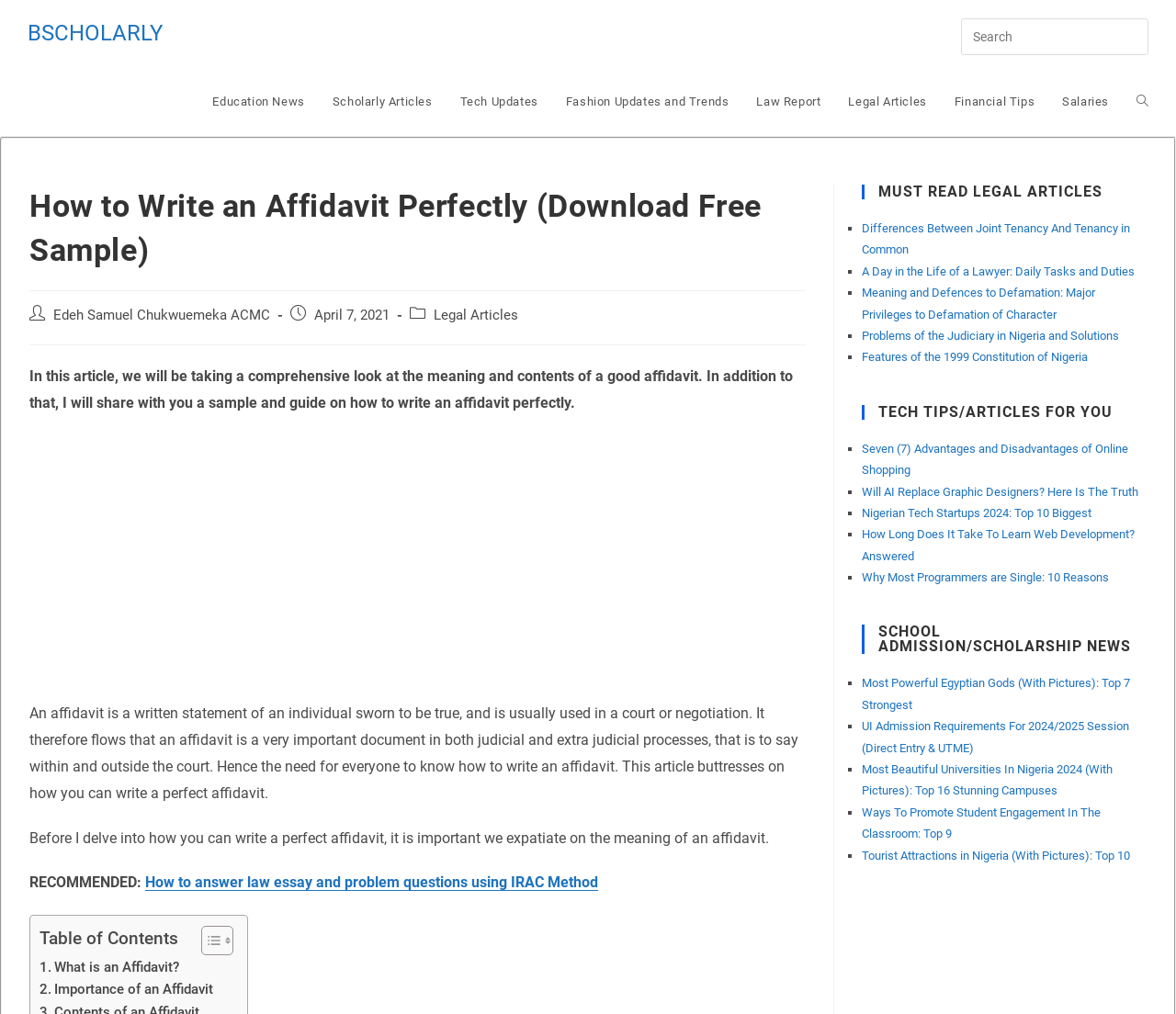Determine the bounding box coordinates for the element that should be clicked to follow this instruction: "Download free sample of a court affidavit". The coordinates should be given as four float numbers between 0 and 1, in the format [left, top, right, bottom].

[0.025, 0.362, 0.674, 0.406]